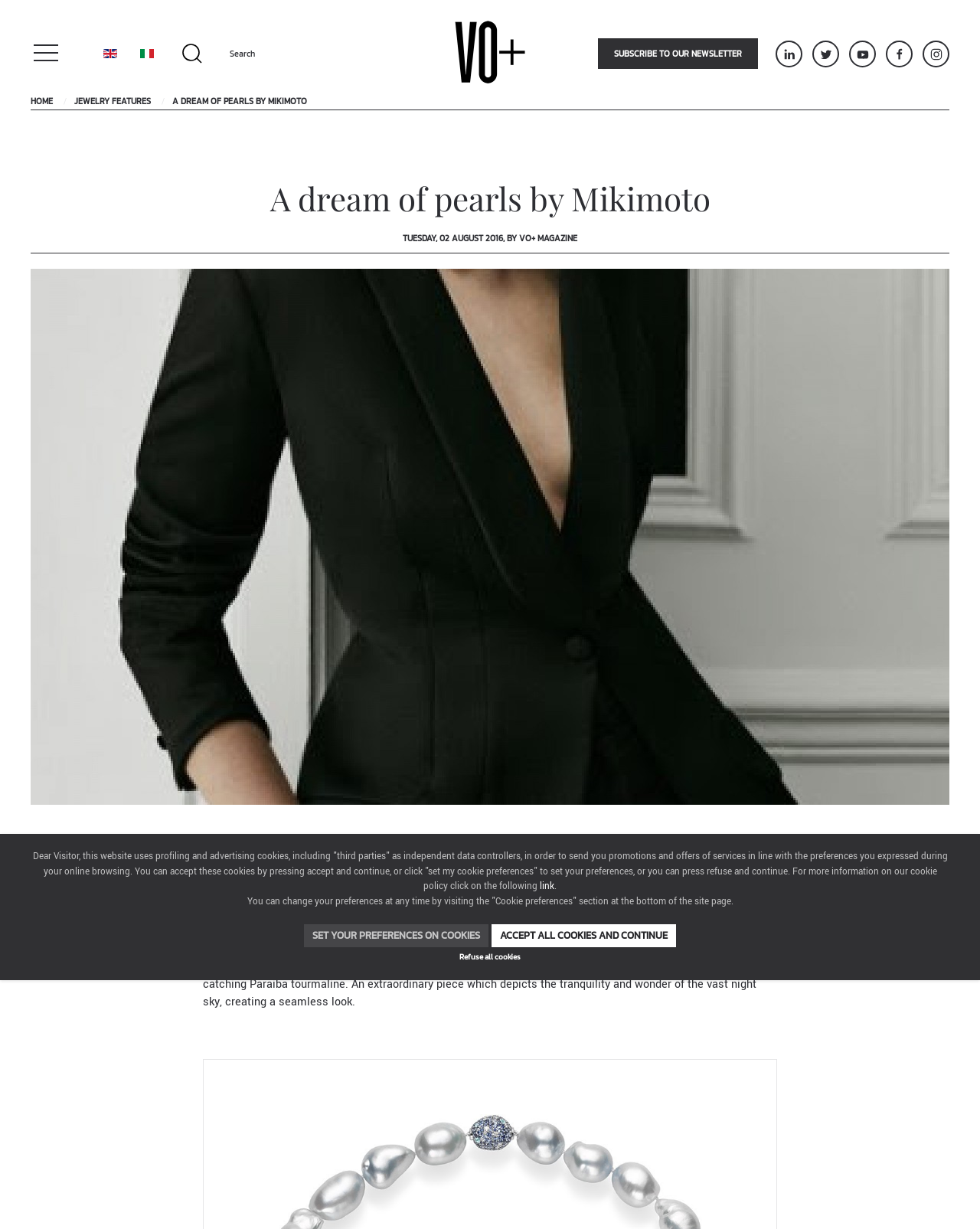Find the bounding box coordinates for the element that must be clicked to complete the instruction: "Go to the home page". The coordinates should be four float numbers between 0 and 1, indicated as [left, top, right, bottom].

[0.031, 0.077, 0.054, 0.087]